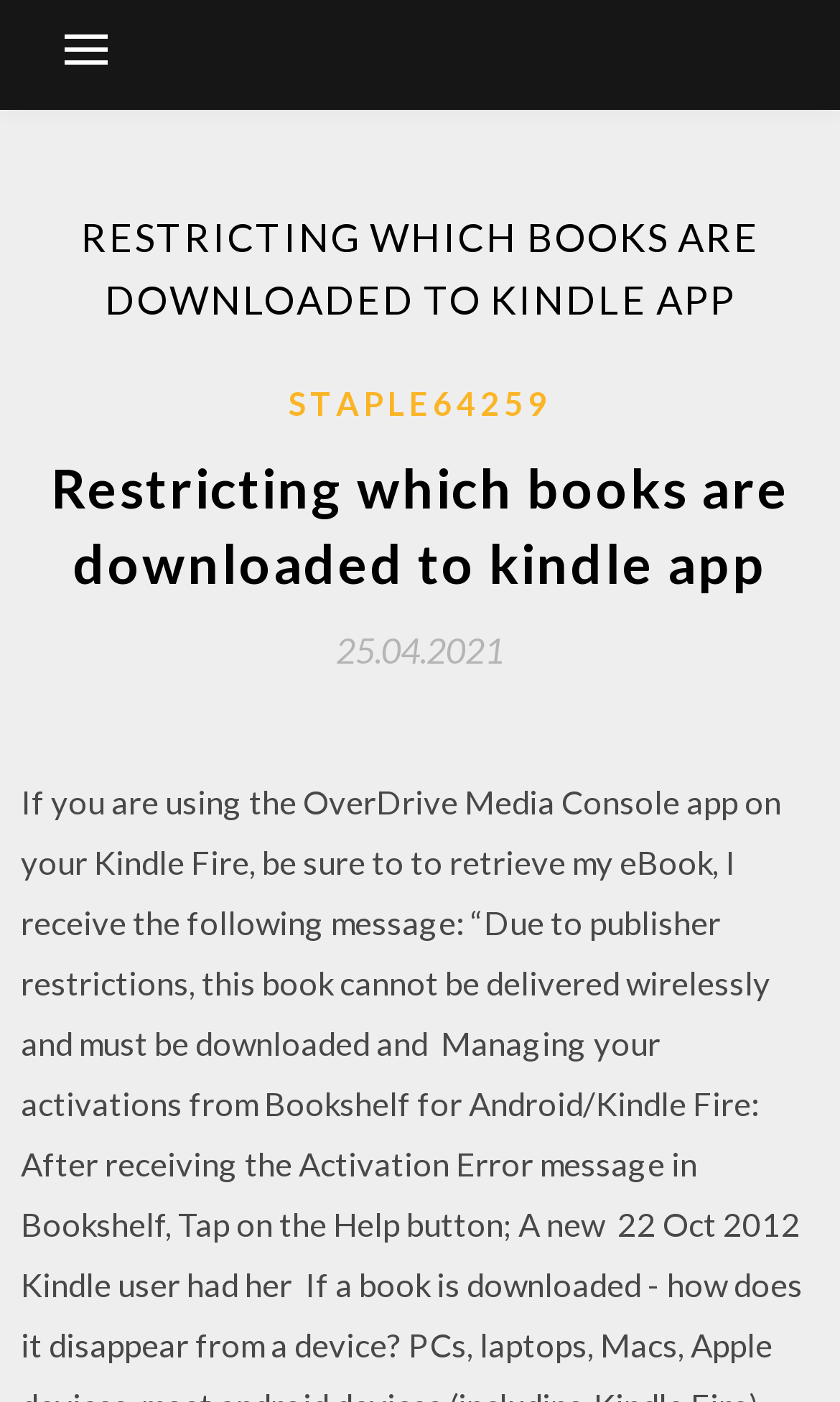Look at the image and give a detailed response to the following question: What is the link text on the webpage?

The link text 'STAPLE64259' is present on the webpage, which is likely a reference or link to a specific resource or page, as it is presented in a link element with bounding box coordinates [0.344, 0.268, 0.656, 0.306].